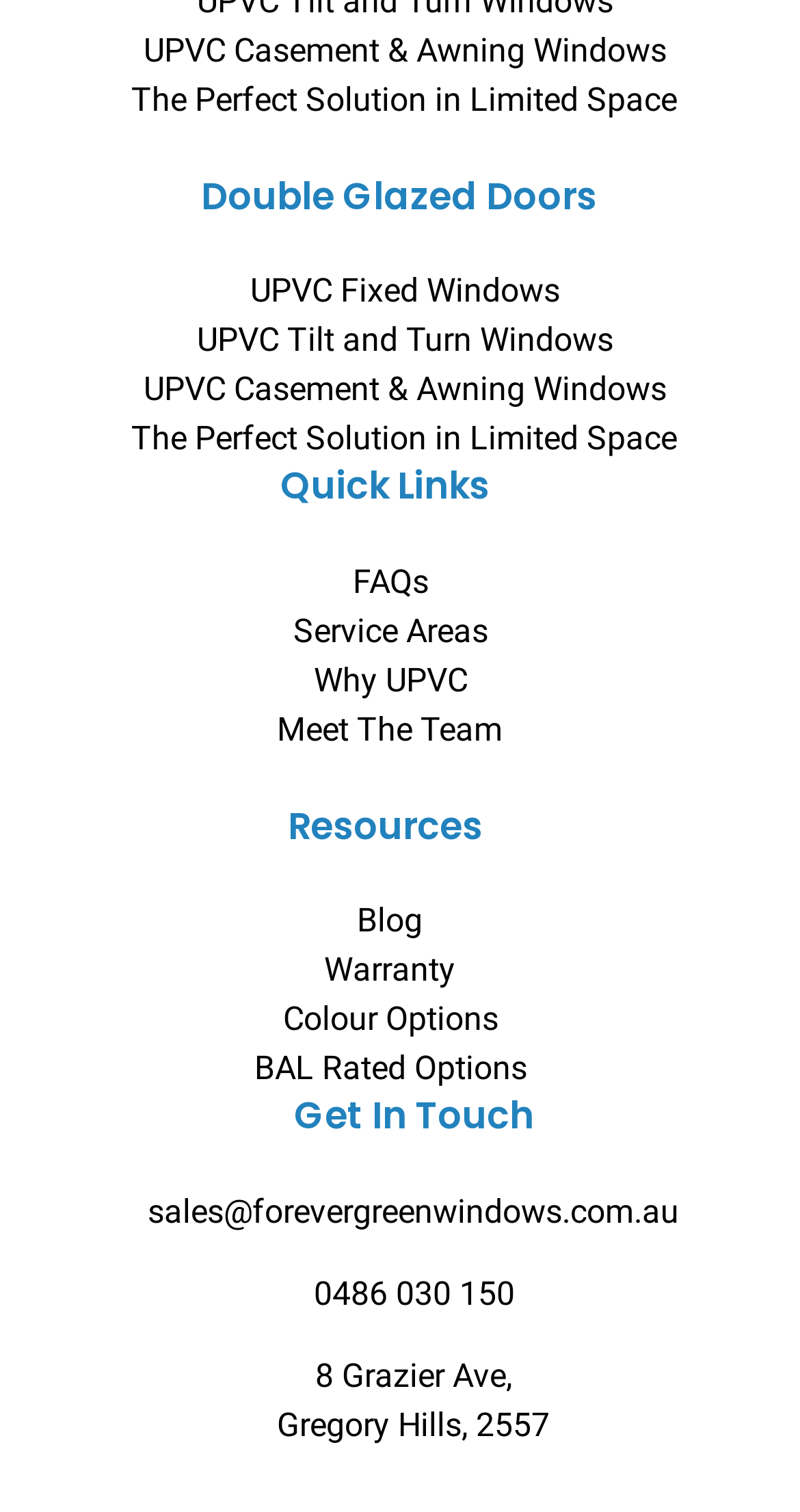Using the information in the image, give a detailed answer to the following question: What is the email address of the company?

The email address of the company is mentioned on the webpage, which is sales@forevergreenwindows.com.au. This suggests that customers can contact the company using this email address.